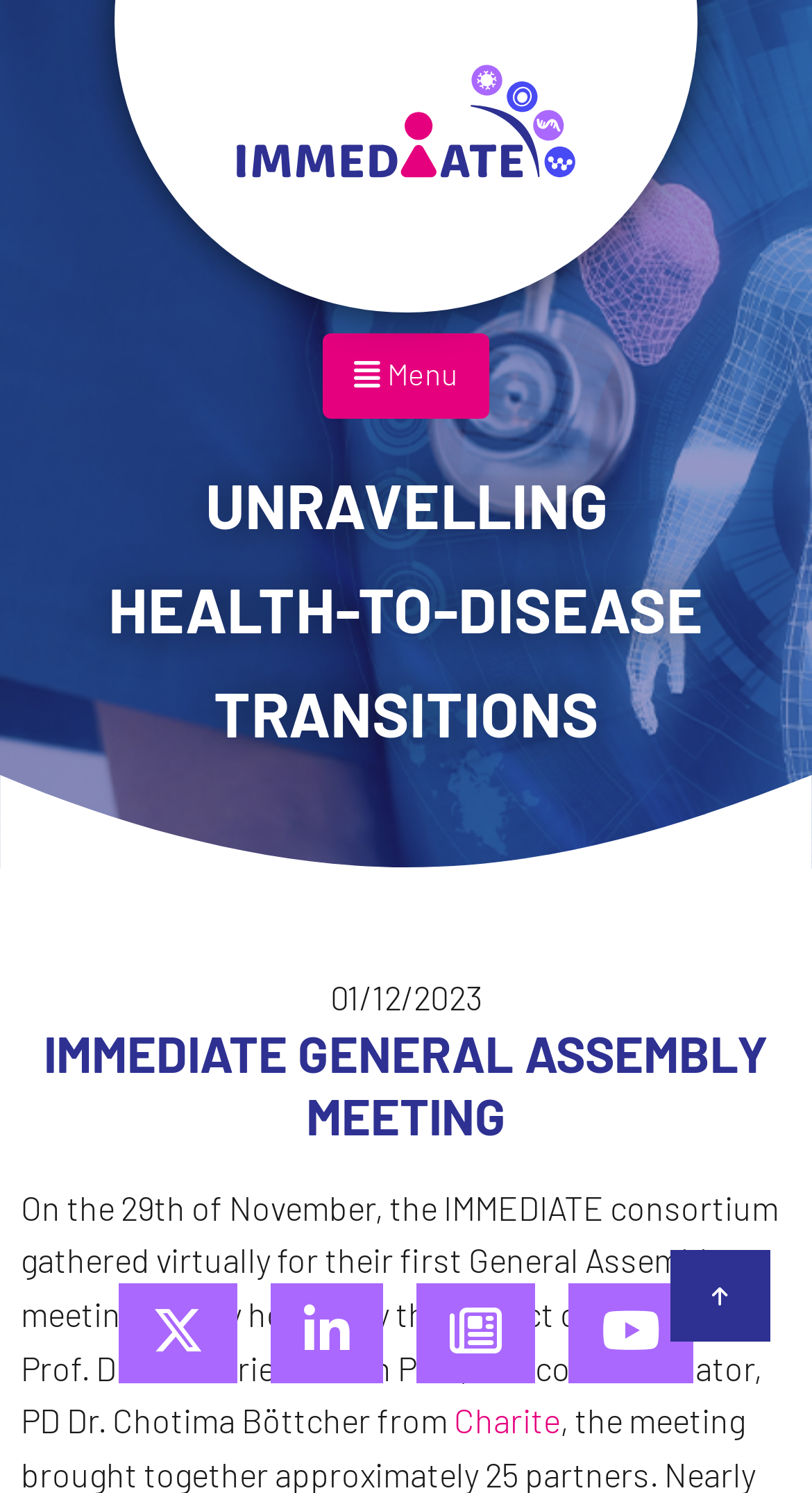Locate the bounding box coordinates of the clickable region necessary to complete the following instruction: "visit the Charite website". Provide the coordinates in the format of four float numbers between 0 and 1, i.e., [left, top, right, bottom].

[0.559, 0.938, 0.69, 0.965]